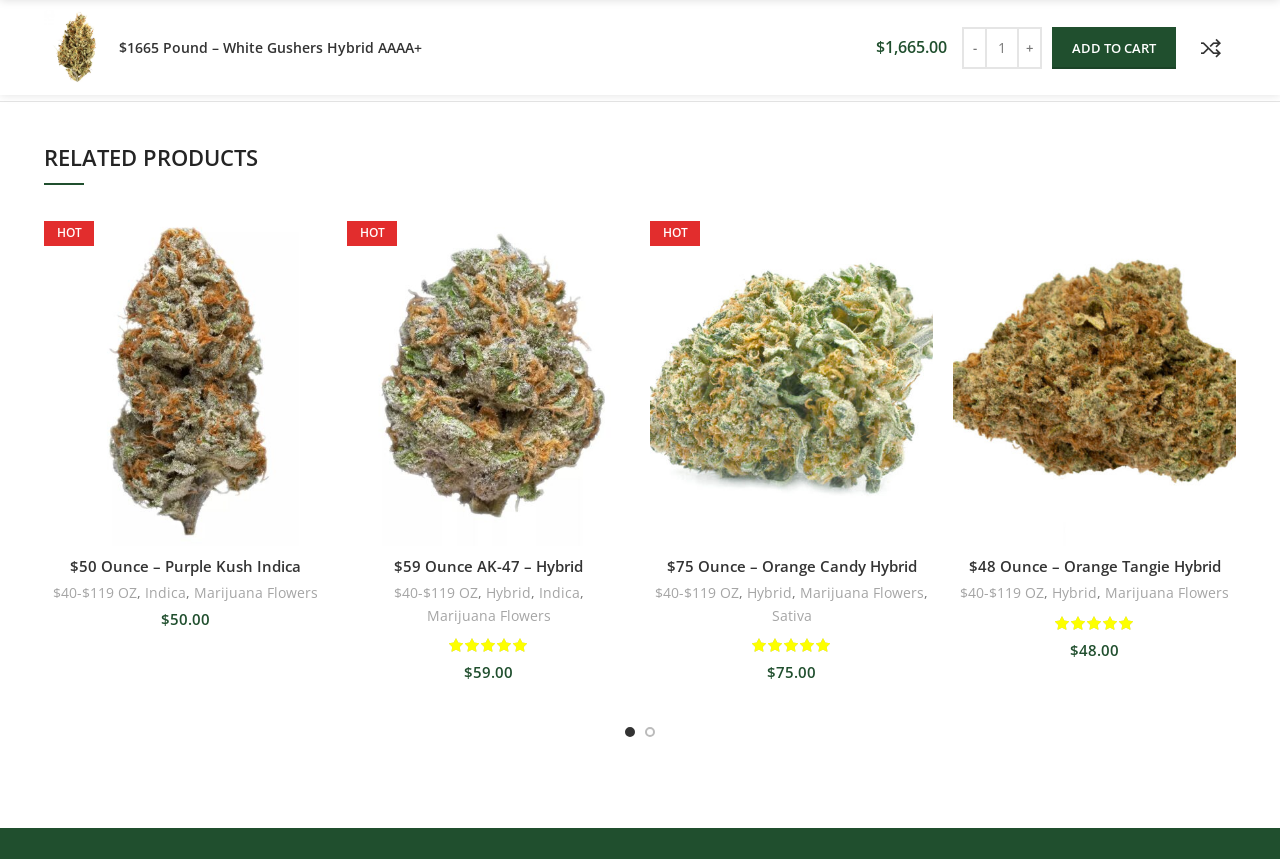What is the price of the '$1665 Pound – White Gushers Hybrid AAAA+' product?
Based on the image, answer the question in a detailed manner.

I can see that the price of the '$1665 Pound – White Gushers Hybrid AAAA+' product is listed as '$1665.00' near the product name.